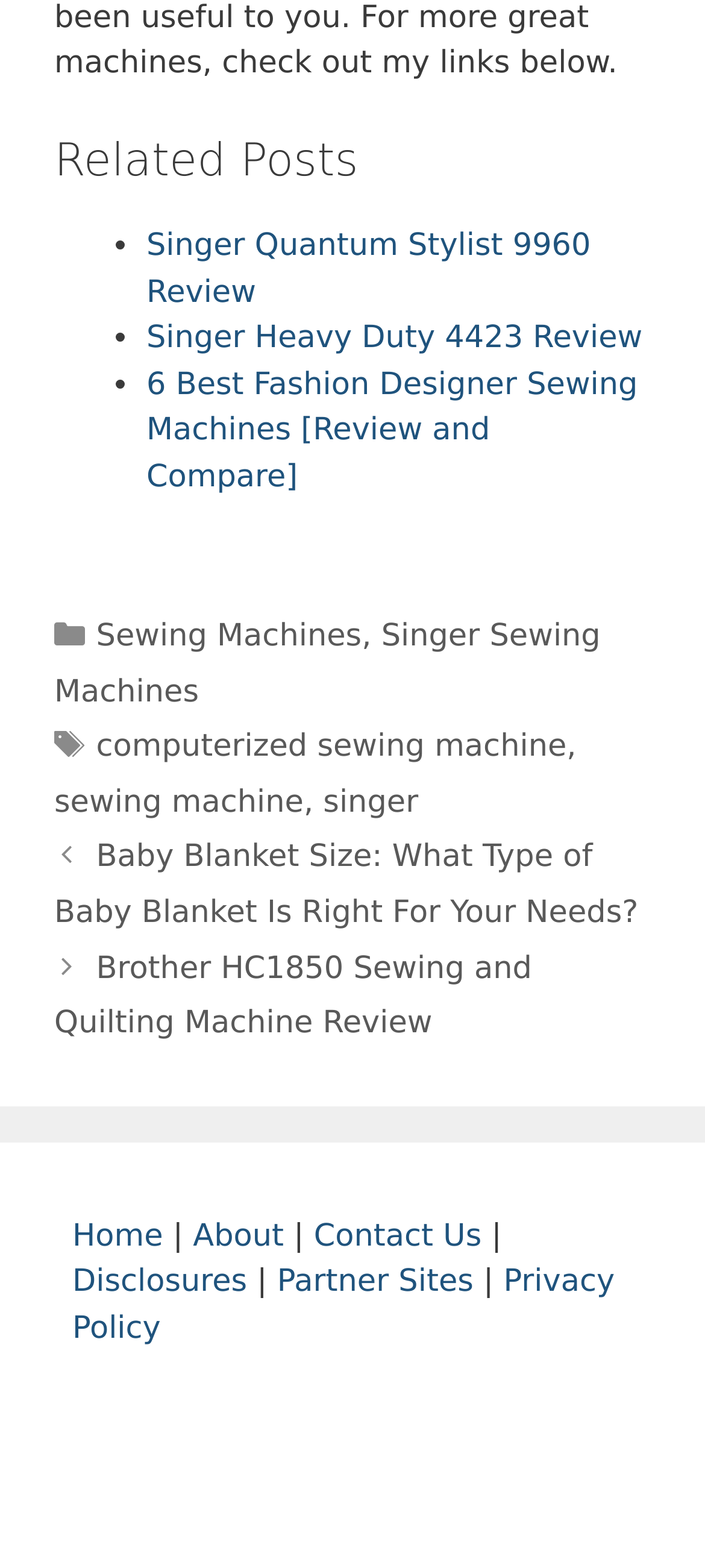Please locate the bounding box coordinates of the element that should be clicked to complete the given instruction: "view related posts".

[0.077, 0.086, 0.923, 0.12]